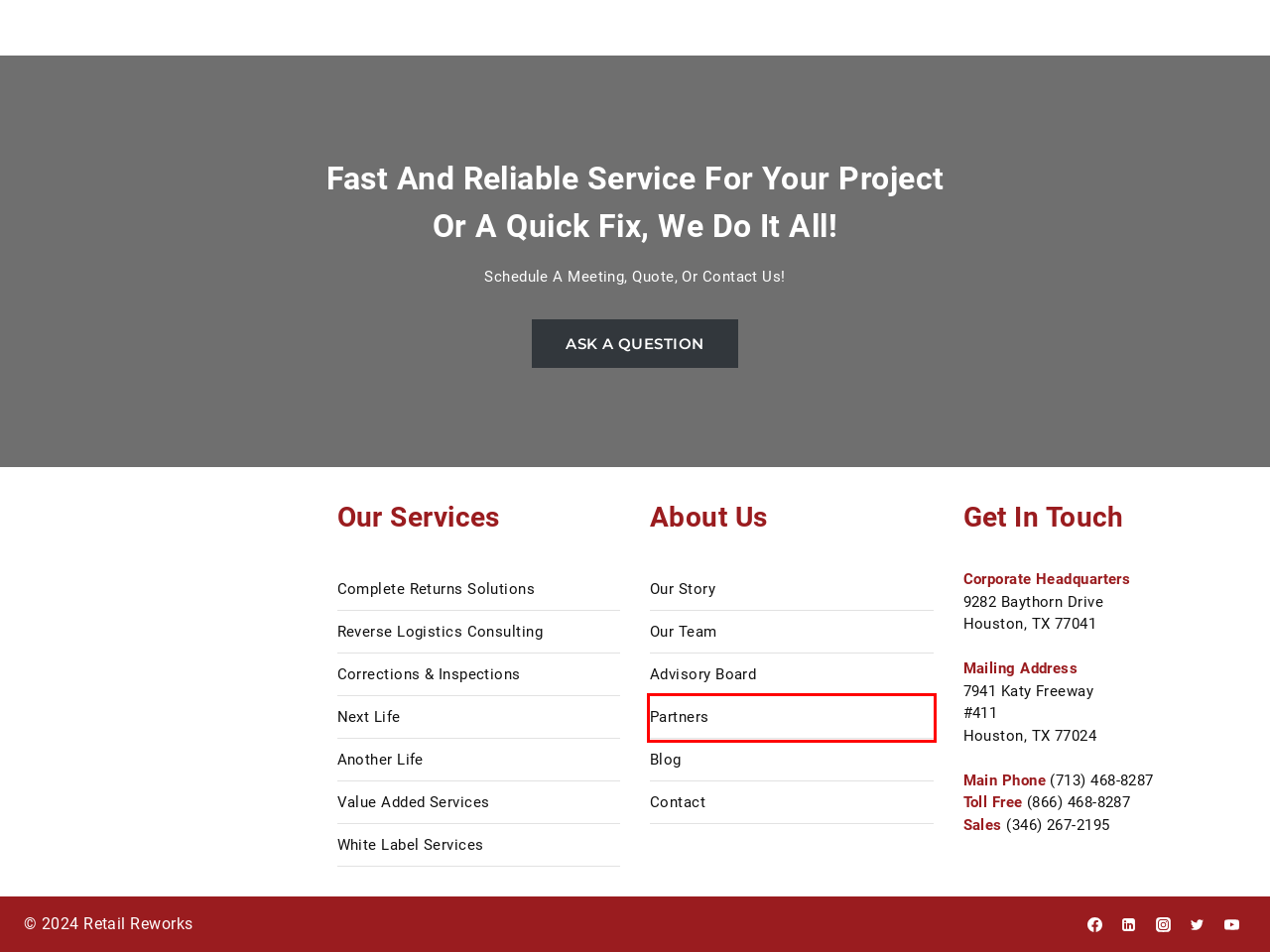You are provided with a screenshot of a webpage highlighting a UI element with a red bounding box. Choose the most suitable webpage description that matches the new page after clicking the element in the bounding box. Here are the candidates:
A. Another Life - Retail Reworks
B. Blog - Retail Reworks
C. Next Life - Retail Reworks
D. Reverse Logistics Consulting Services – Retail Reworks
E. Partnerships and Alliances - Retail Reworks
F. Advisory Board - Retail Reworks
G. Our Team - Retail Reworks
H. Contact - Retail Reworks

E